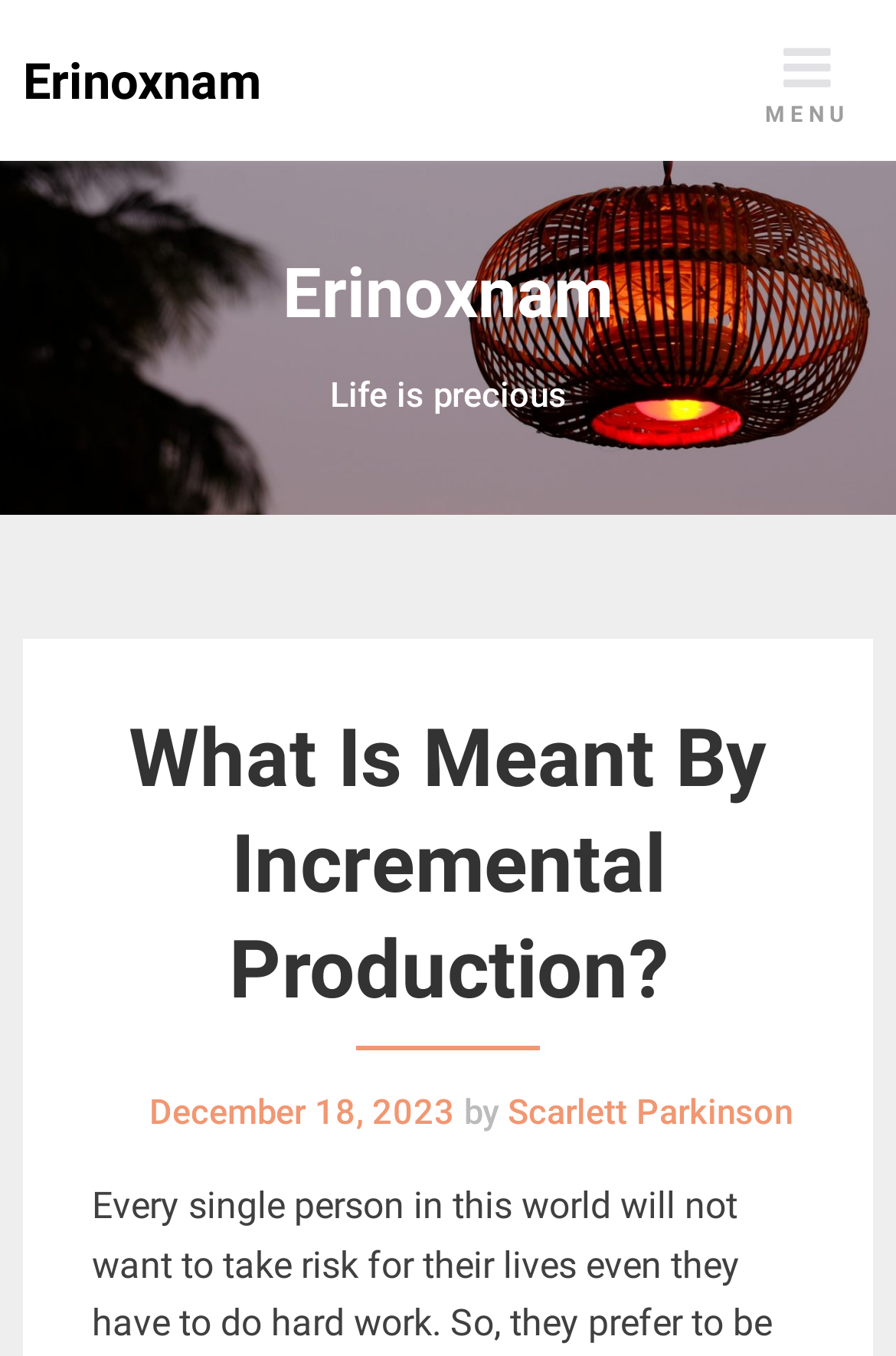Find the primary header on the webpage and provide its text.

What Is Meant By Incremental Production?